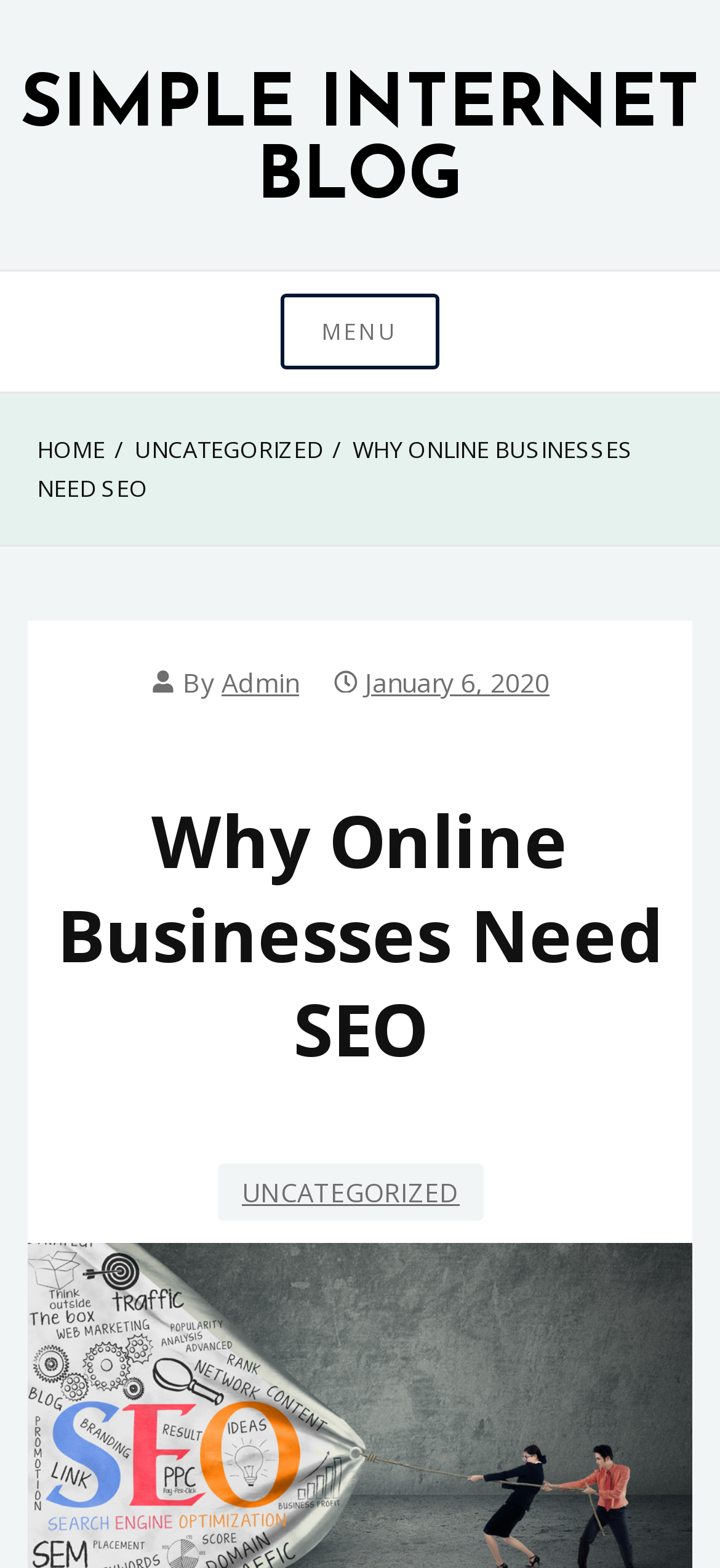What is the current page about?
Provide a detailed answer to the question, using the image to inform your response.

The current page is about 'Why Online Businesses Need SEO' as indicated by the heading element with the text 'Why Online Businesses Need SEO'.